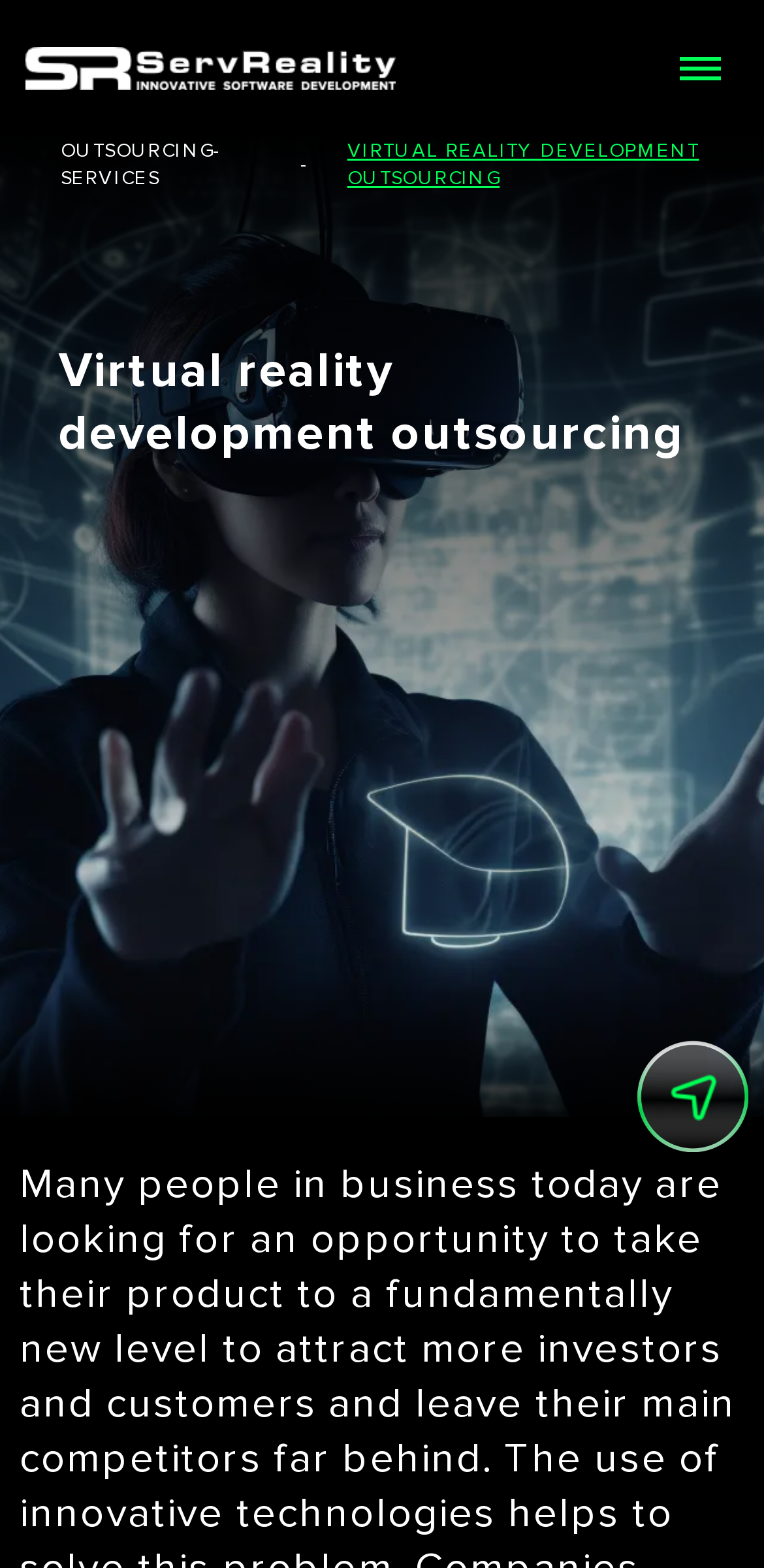Describe all the key features of the webpage in detail.

The webpage is about outsourcing virtual reality development needs to ServReality experts. At the top left corner, there is a logo link with an image. On the opposite side, at the top right corner, there is a button. Below the top section, a large image takes up the full width of the page, with a caption "Virtual reality development outsourcing". 

Underneath the image, there are two elements side by side. On the left, there is a link labeled "OUTSOURCING-SERVICES", and on the right, there is a static text "VIRTUAL REALITY DEVELOPMENT OUTSOURCING". 

Further down, there is a heading that reads "Virtual reality development outsourcing", spanning almost the full width of the page. At the bottom right corner, there is an image of an arrow button.